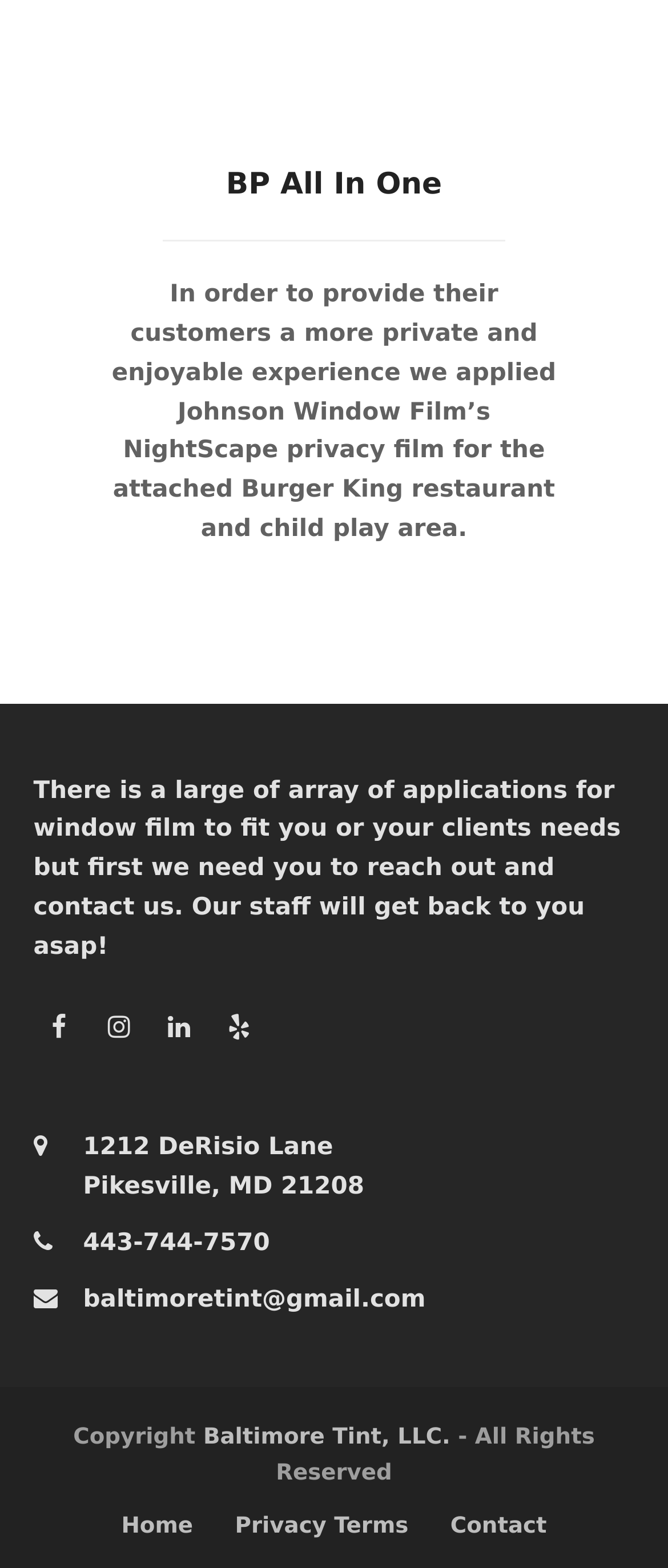Please identify the coordinates of the bounding box for the clickable region that will accomplish this instruction: "View Contact page".

[0.674, 0.966, 0.818, 0.982]